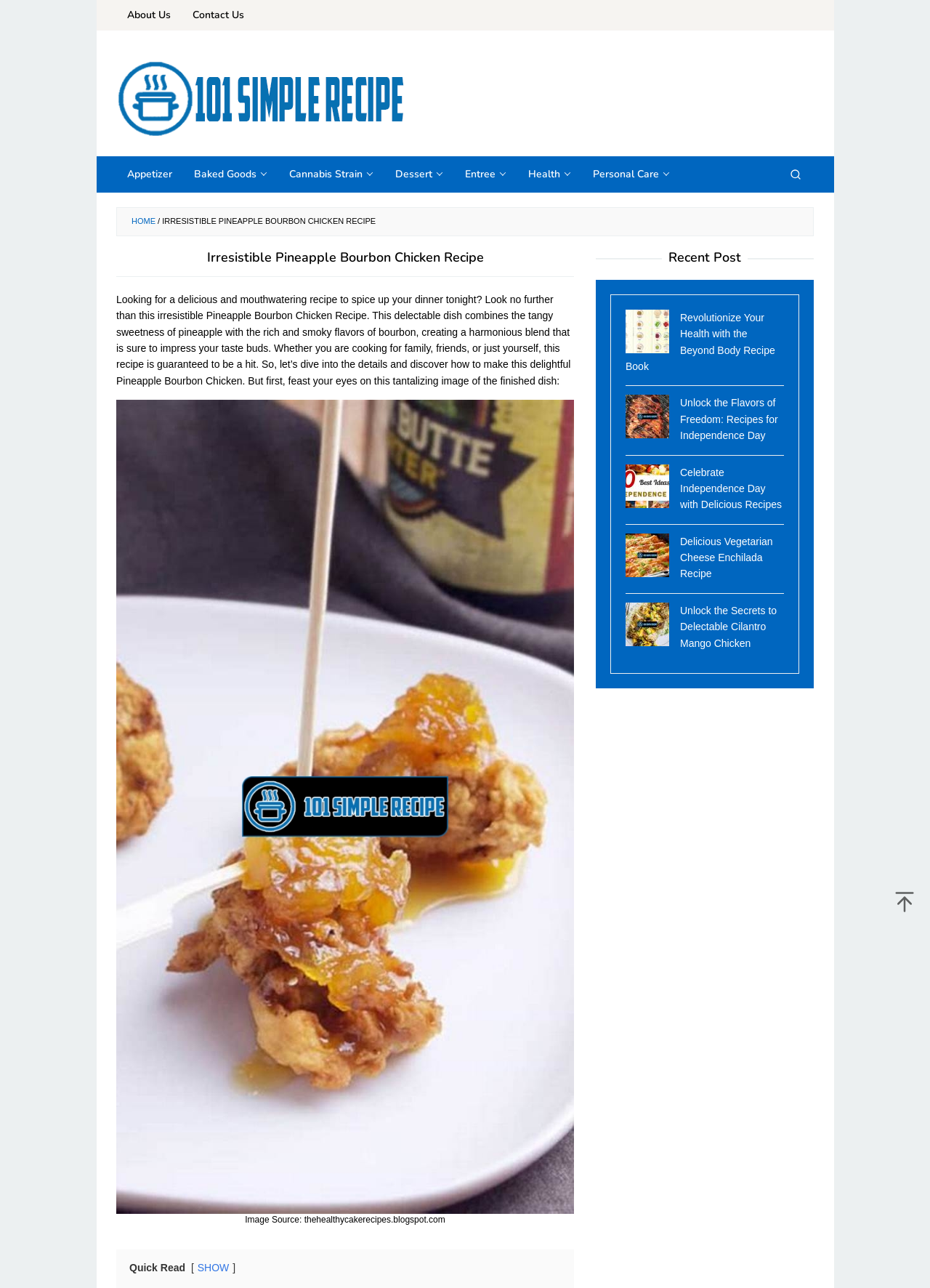Kindly determine the bounding box coordinates for the area that needs to be clicked to execute this instruction: "Show the recipe details".

[0.212, 0.98, 0.246, 0.989]